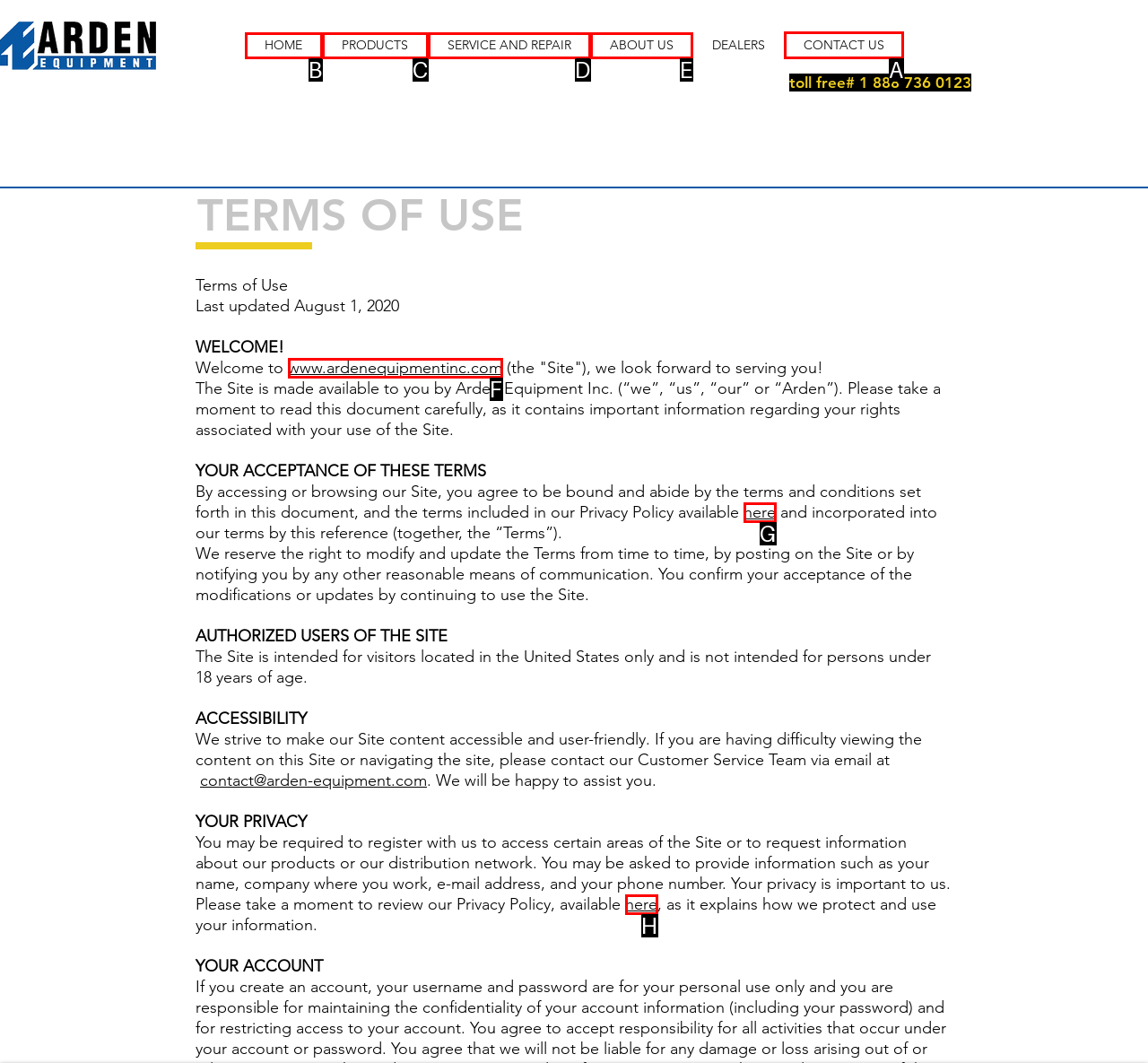Given the instruction: contact us, which HTML element should you click on?
Answer with the letter that corresponds to the correct option from the choices available.

A